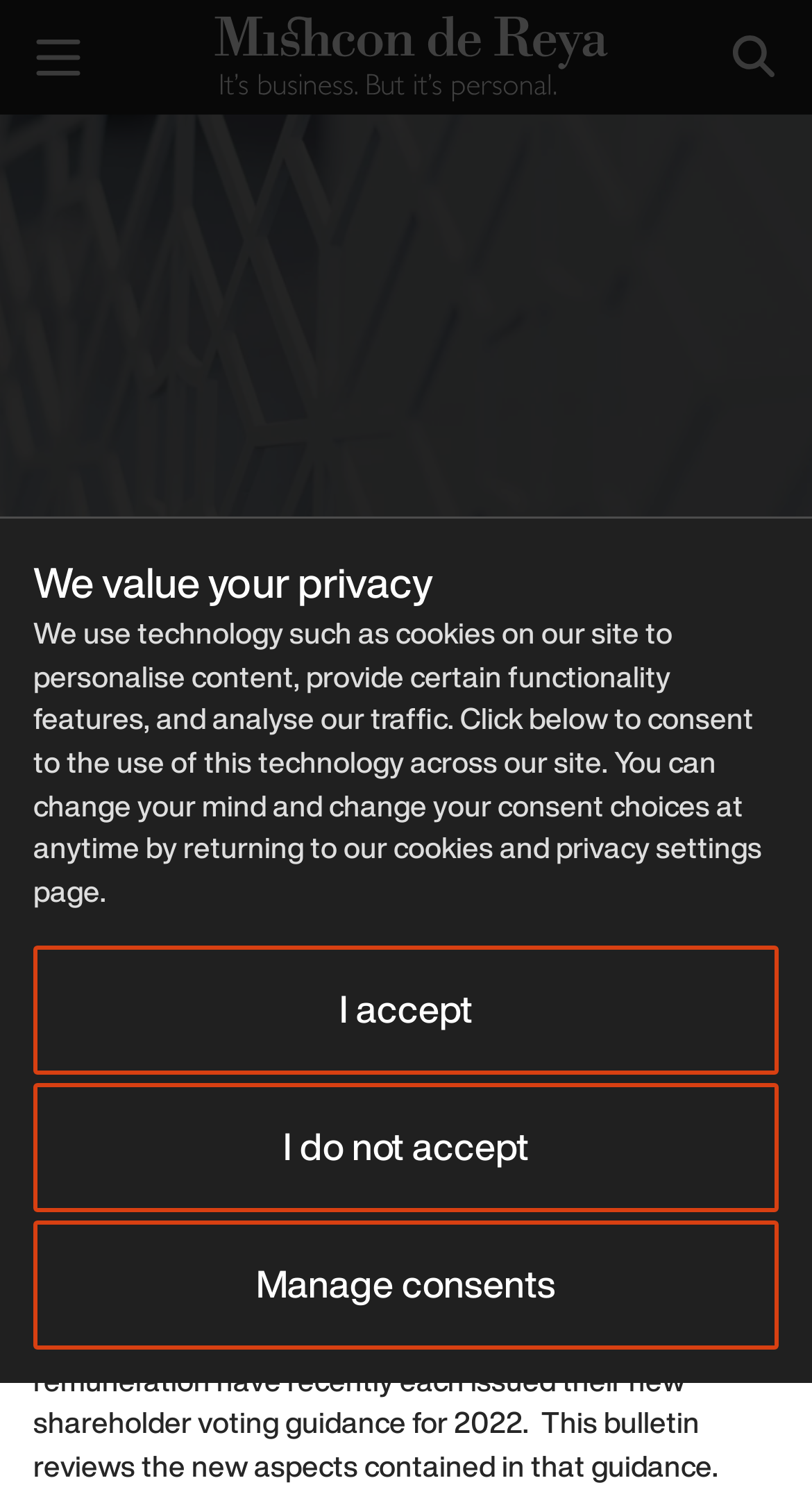Answer the question with a brief word or phrase:
What is the theme of the hero section image?

Unknown